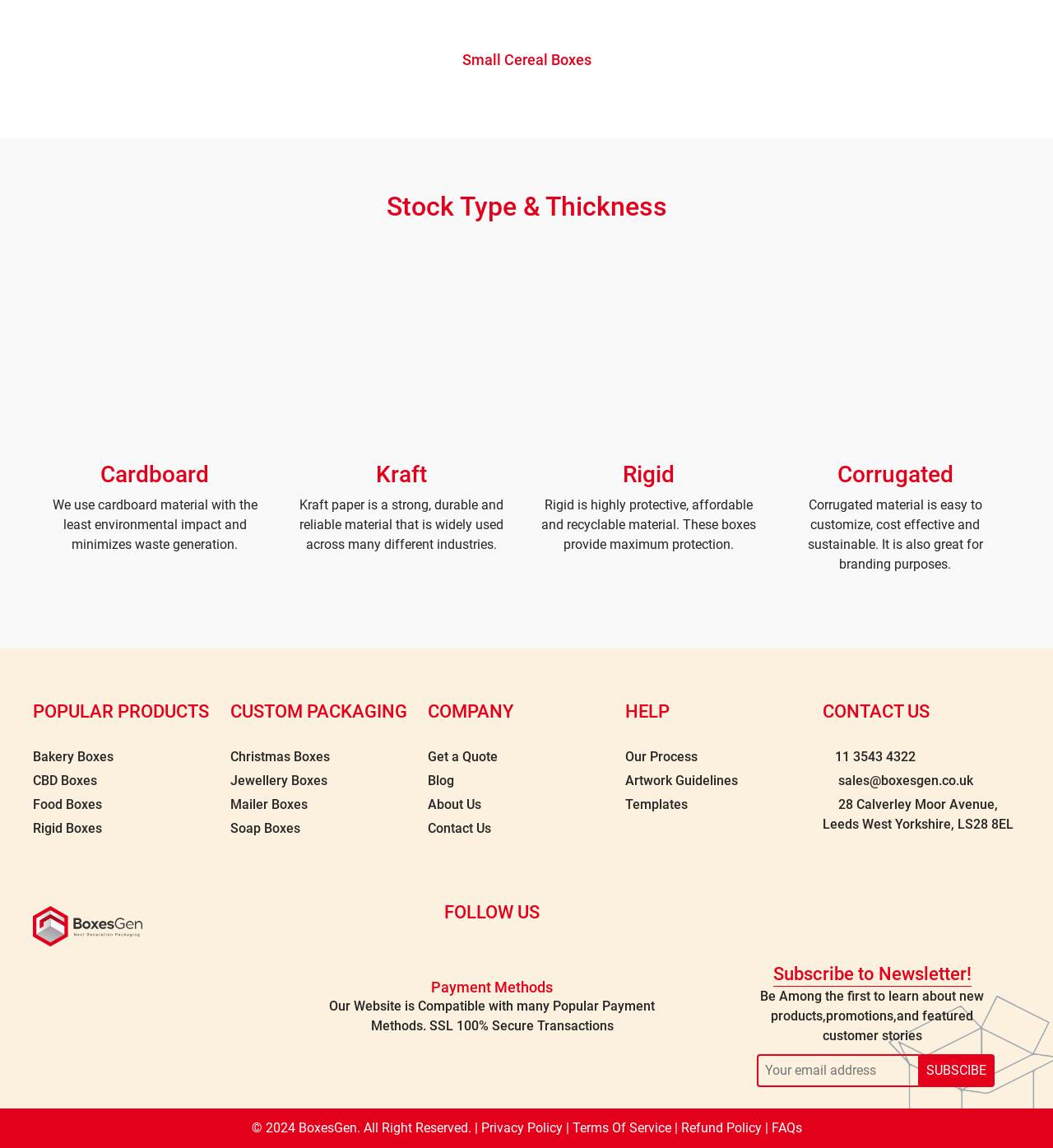How can I contact the company?
Refer to the image and provide a concise answer in one word or phrase.

Call, email, or visit the location